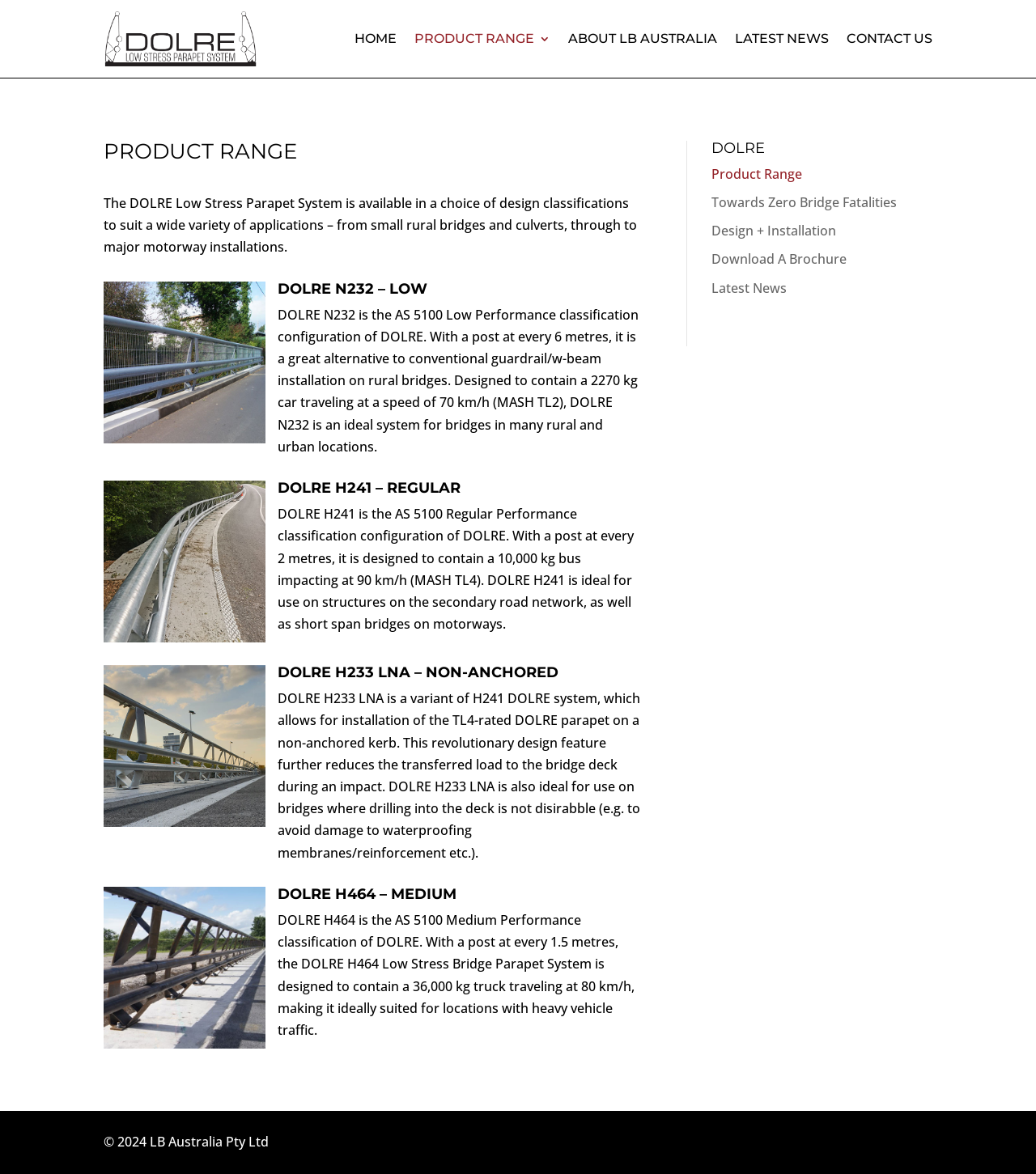Highlight the bounding box coordinates of the element you need to click to perform the following instruction: "Click the CONTACT US link."

[0.817, 0.007, 0.9, 0.059]